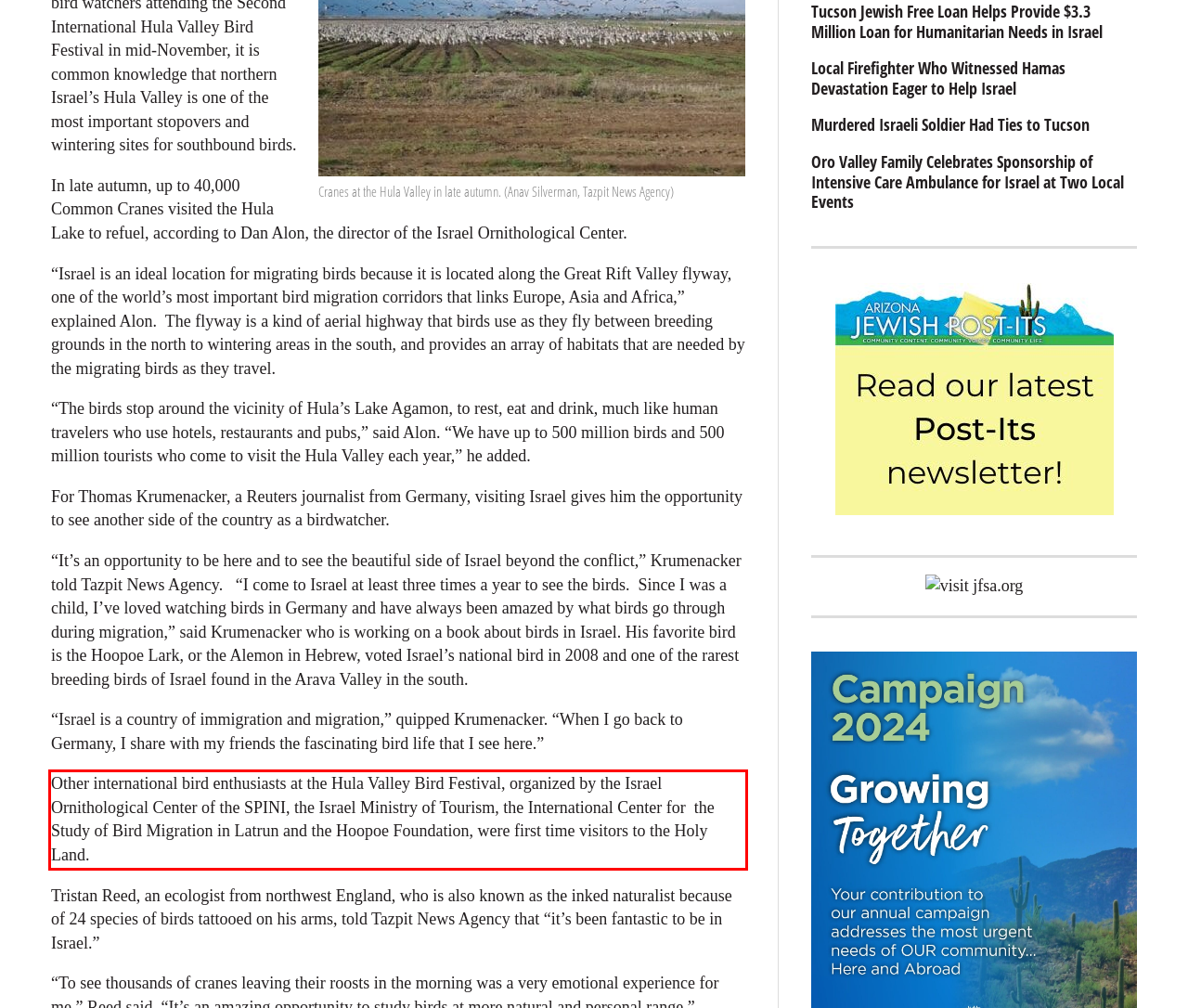Given a webpage screenshot, identify the text inside the red bounding box using OCR and extract it.

Other international bird enthusiasts at the Hula Valley Bird Festival, organized by the Israel Ornithological Center of the SPINI, the Israel Ministry of Tourism, the International Center for the Study of Bird Migration in Latrun and the Hoopoe Foundation, were first time visitors to the Holy Land.